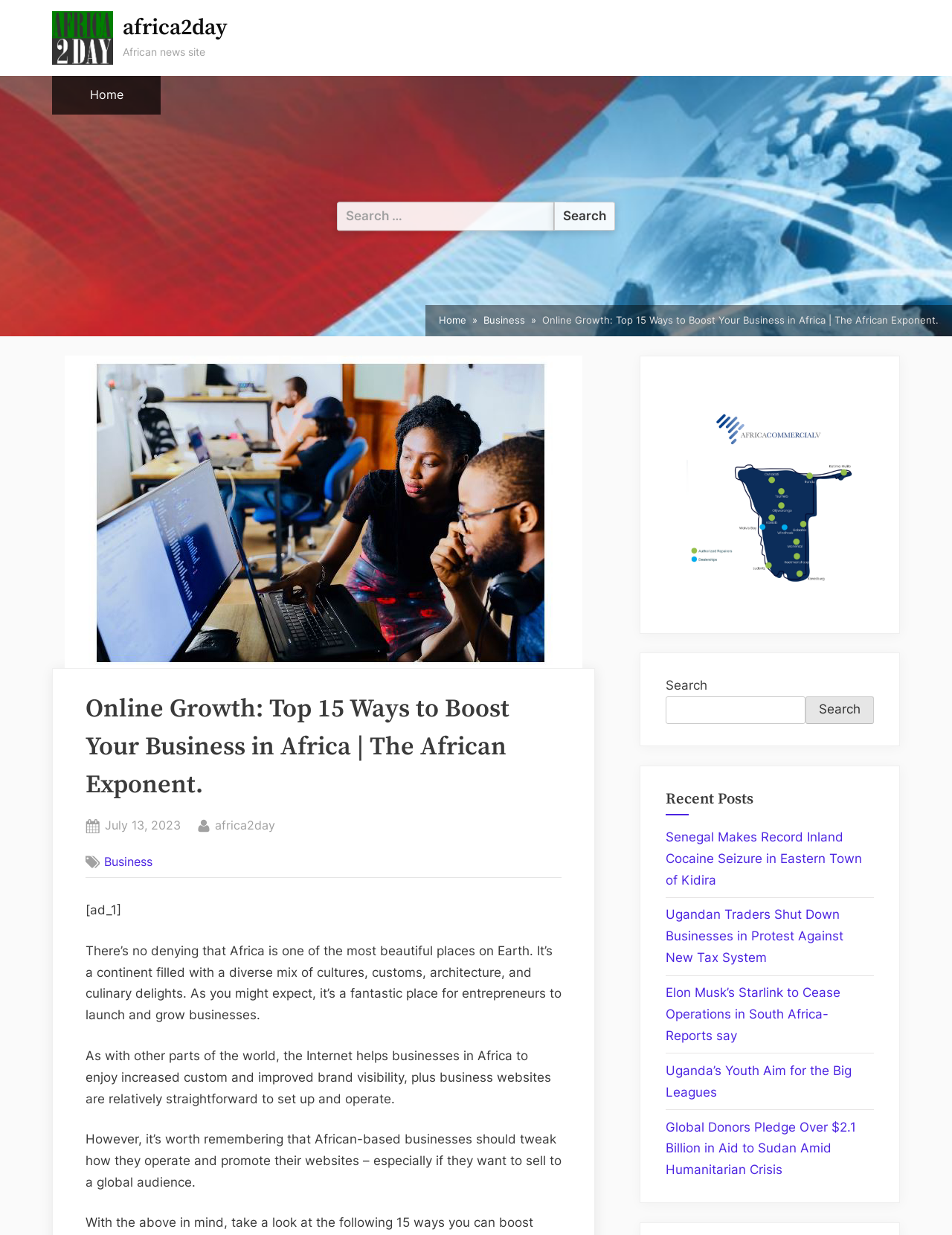How many recent posts are listed?
Kindly offer a detailed explanation using the data available in the image.

I counted the number of link elements under the heading 'Recent Posts' and found 5 links, each corresponding to a recent post.